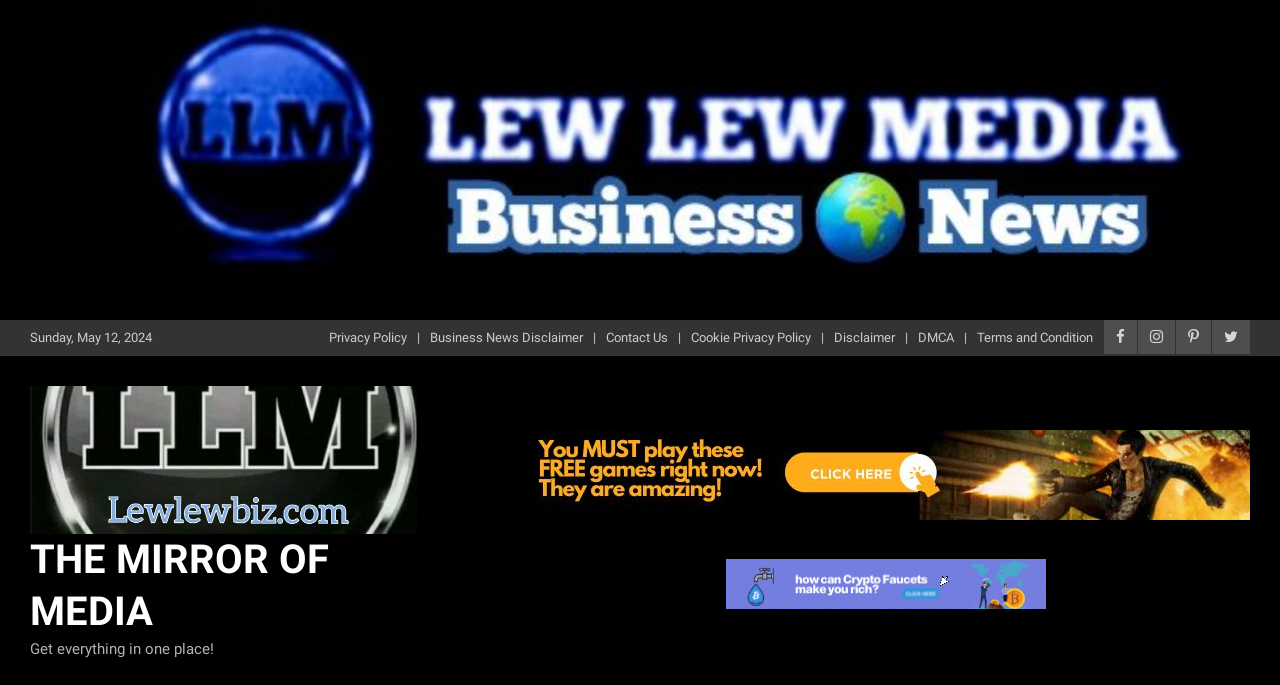Find the bounding box coordinates for the UI element whose description is: "DMCA". The coordinates should be four float numbers between 0 and 1, in the format [left, top, right, bottom].

[0.717, 0.479, 0.745, 0.507]